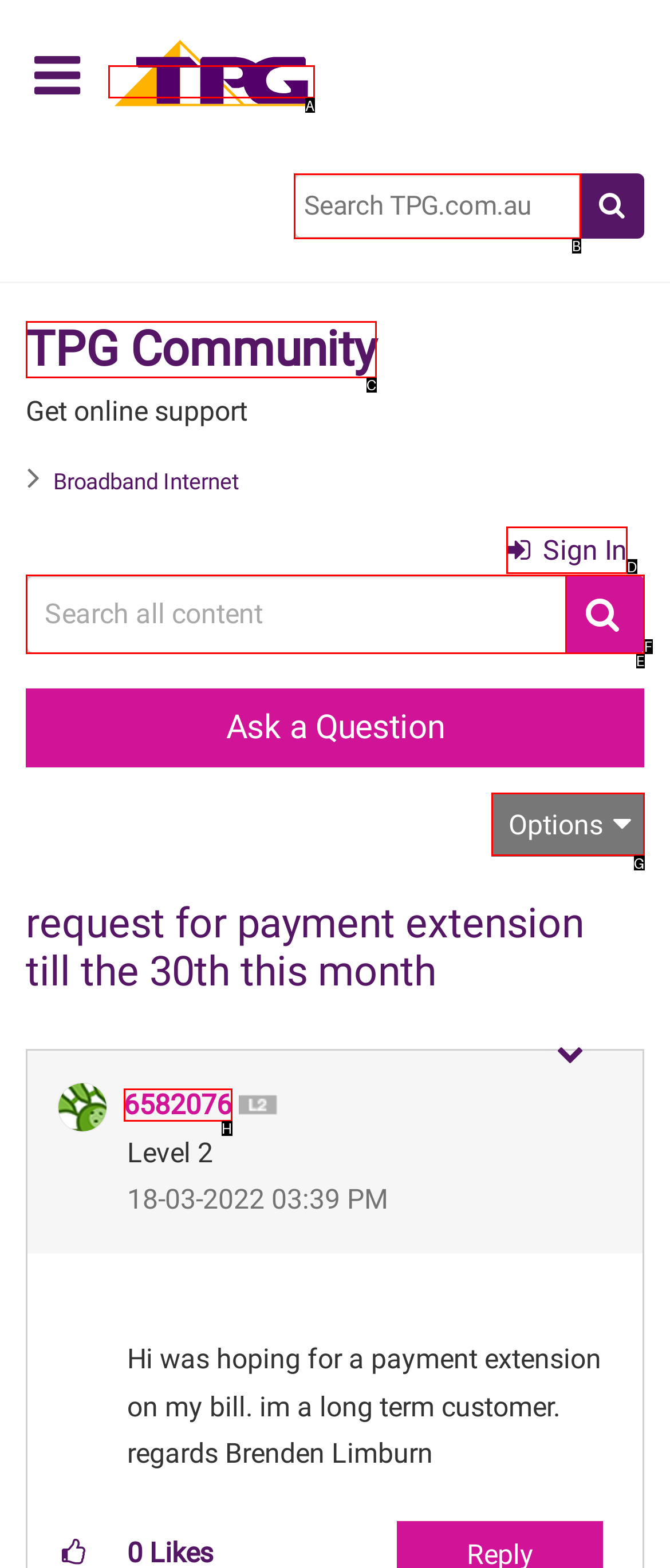Determine the letter of the element you should click to carry out the task: Click the sign in button
Answer with the letter from the given choices.

D